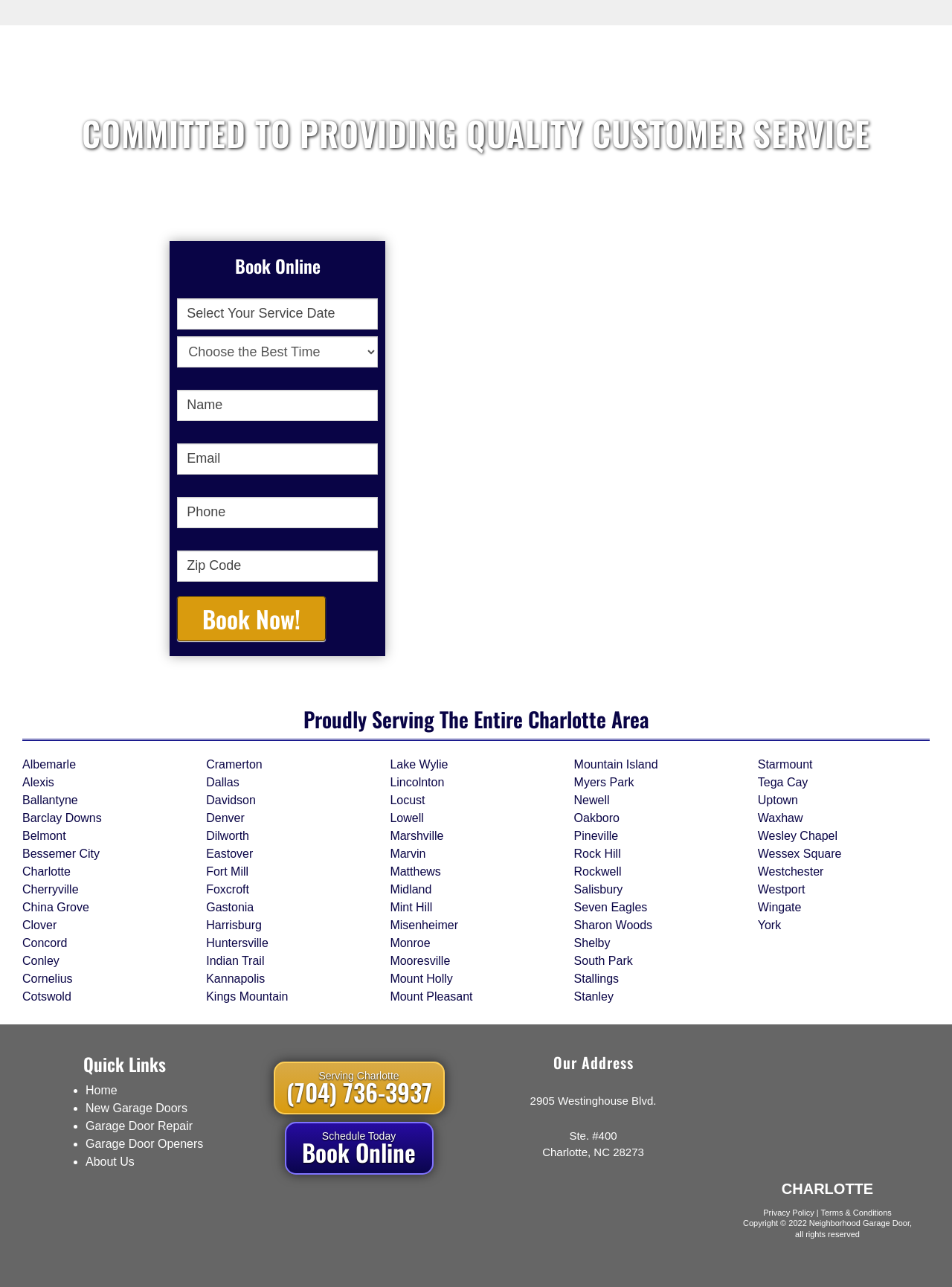Locate the bounding box coordinates of the clickable region necessary to complete the following instruction: "Choose your location". Provide the coordinates in the format of four float numbers between 0 and 1, i.e., [left, top, right, bottom].

[0.023, 0.589, 0.08, 0.599]